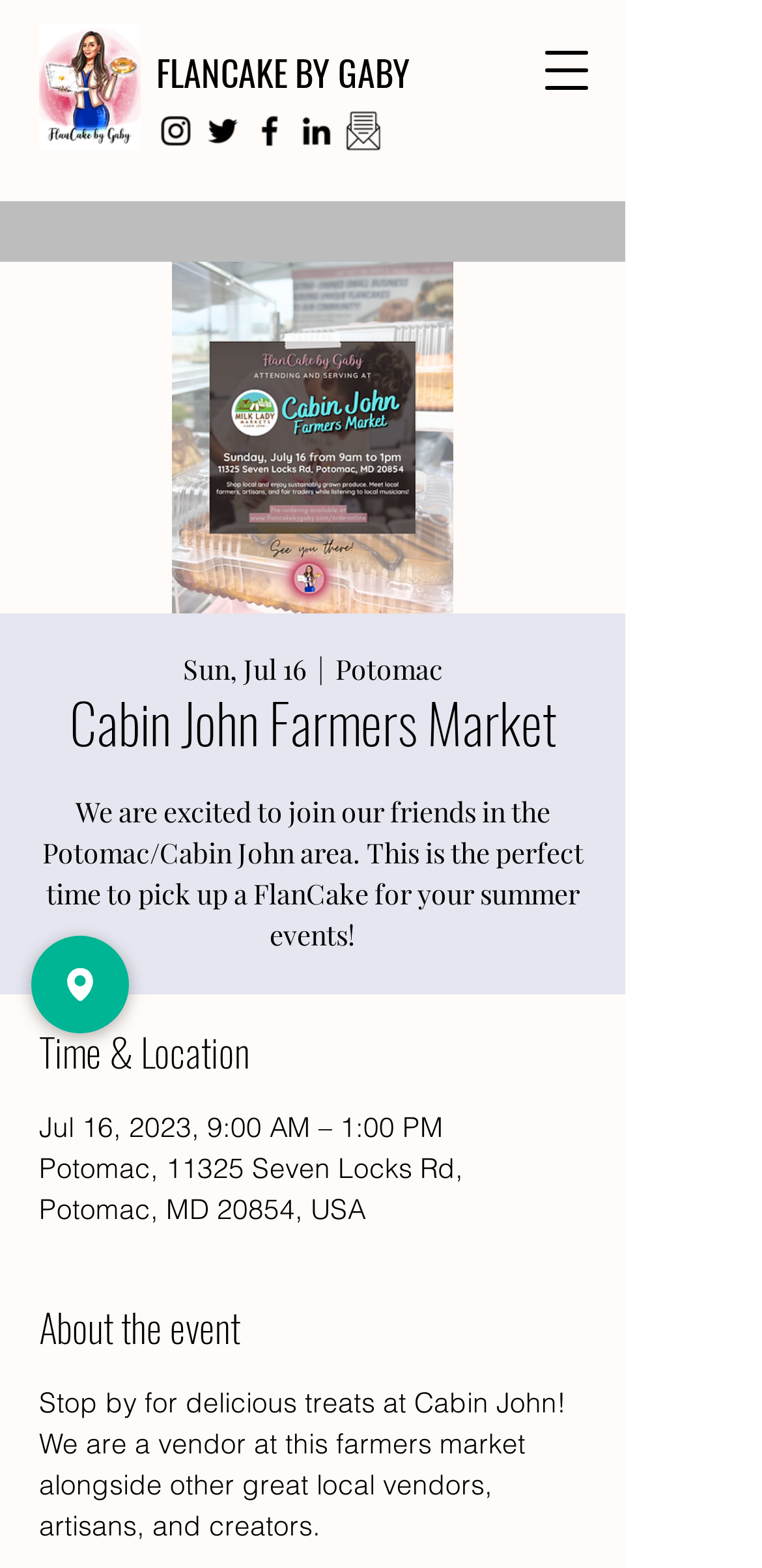Determine the main text heading of the webpage and provide its content.

Cabin John Farmers Market